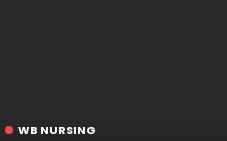What shape is the red graphic?
Please give a well-detailed answer to the question.

The caption describes the red graphic as a 'distinctive red circular graphic', which implies that it is a circular shape that adds a vibrant touch to the image.